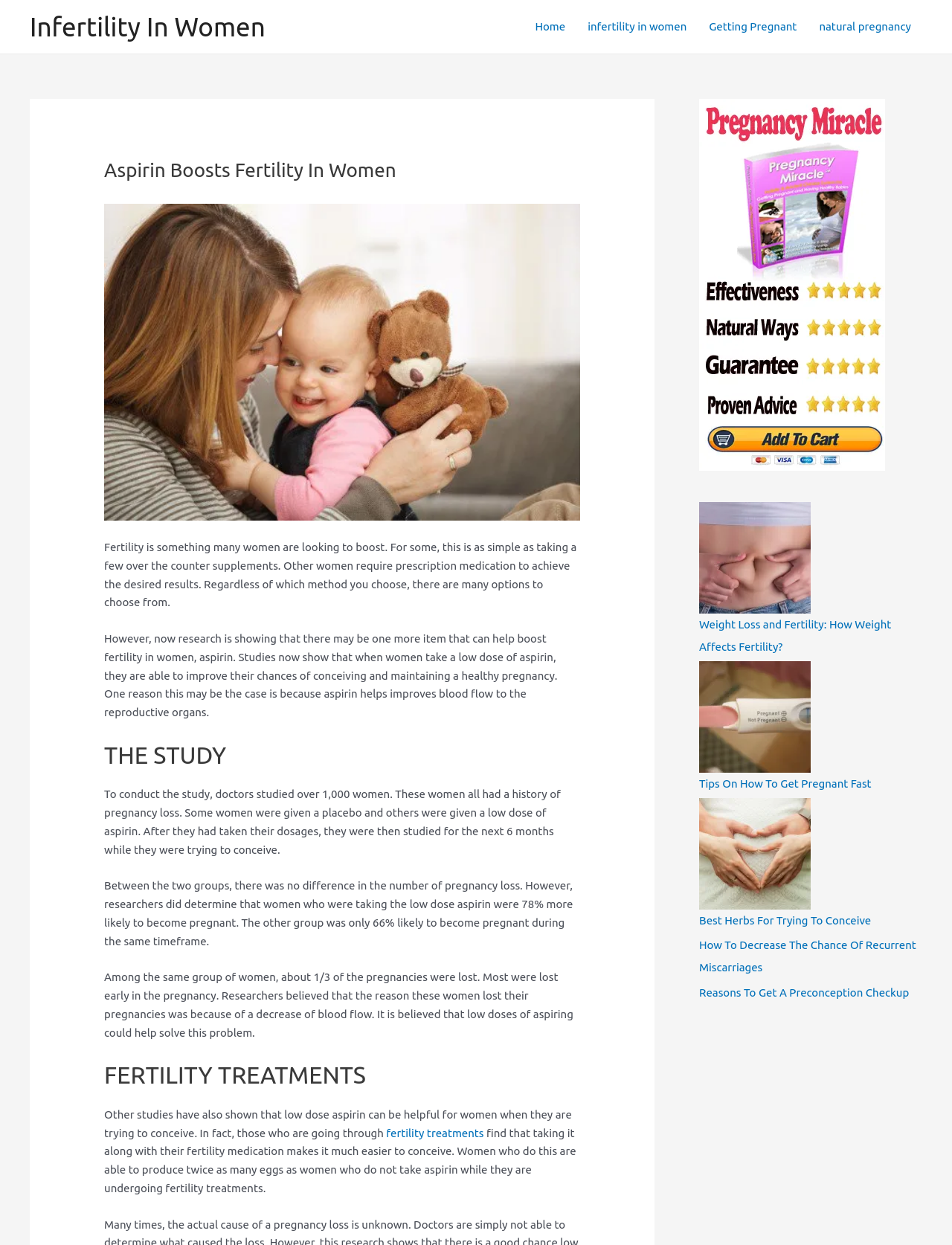Given the element description, predict the bounding box coordinates in the format (top-left x, top-left y, bottom-right x, bottom-right y), using floating point numbers between 0 and 1: Infertility In Women

[0.031, 0.01, 0.279, 0.033]